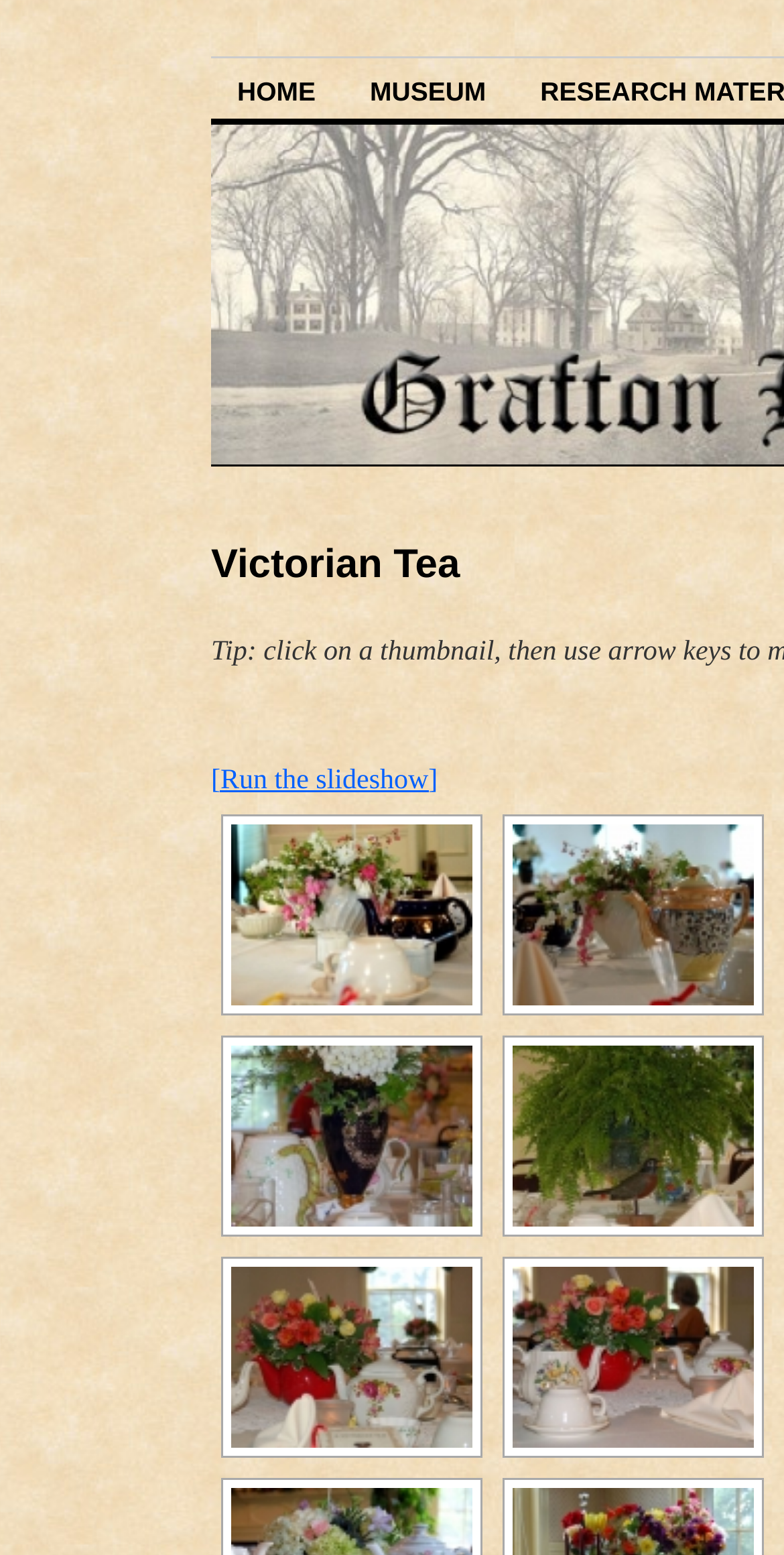Extract the bounding box coordinates for the UI element described by the text: "Museum". The coordinates should be in the form of [left, top, right, bottom] with values between 0 and 1.

[0.438, 0.039, 0.653, 0.077]